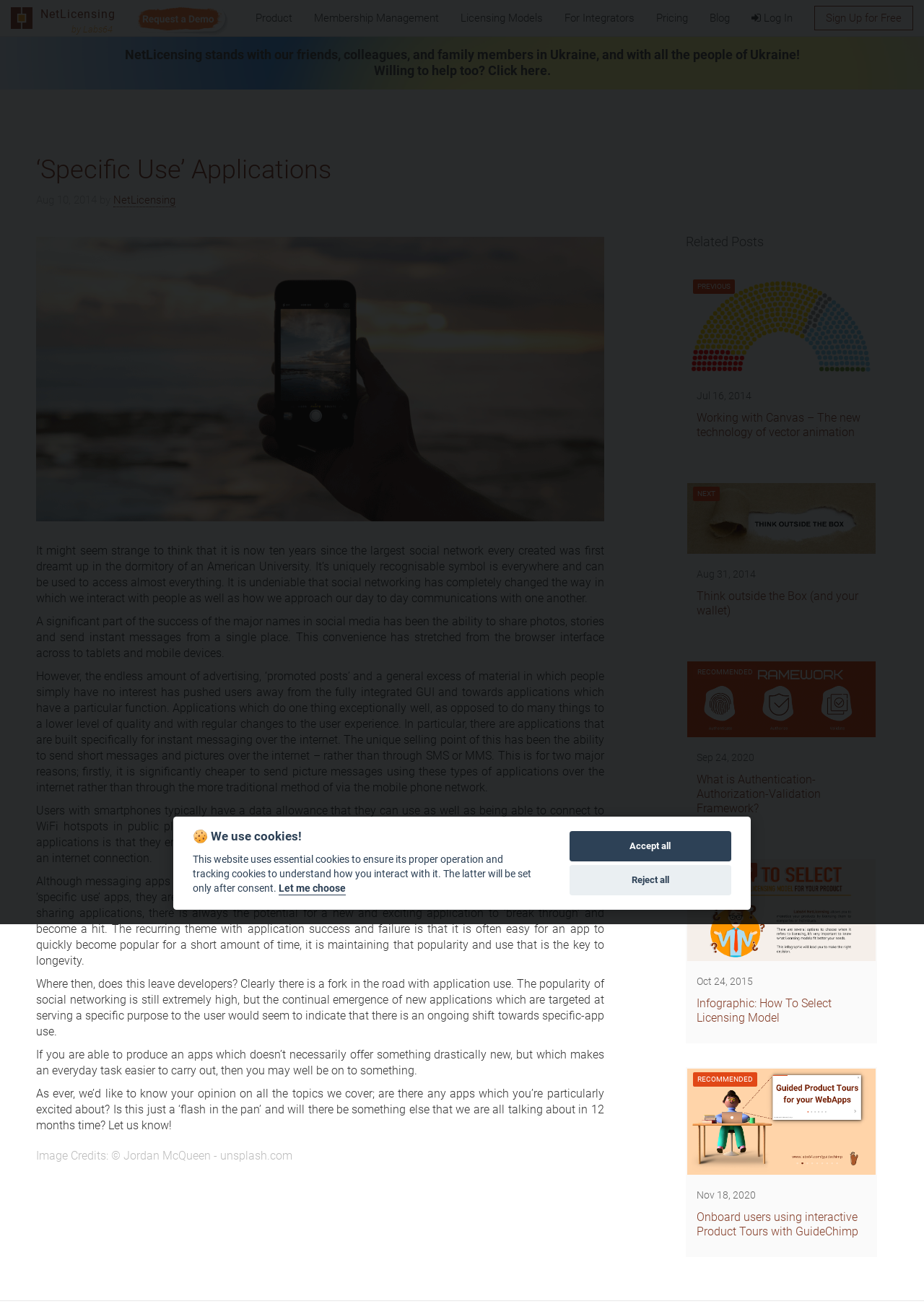What is the main topic of the article?
Answer the question with a thorough and detailed explanation.

The main topic of the article is about specific use applications, which is evident from the heading 'Specific Use Applications' and the content of the article that discusses the shift towards specific use apps and their advantages.